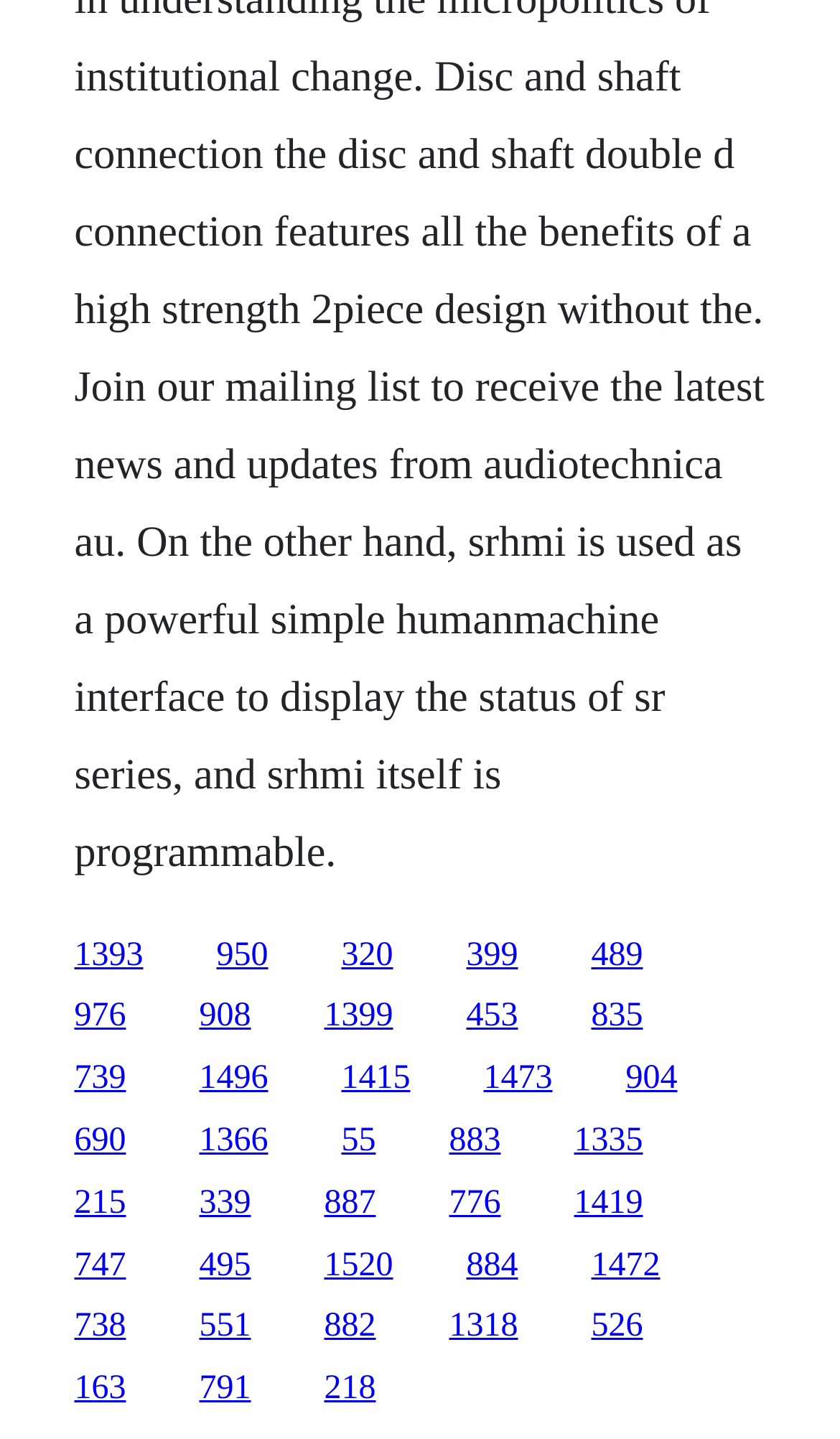How many rows of links are there on this webpage?
Based on the screenshot, provide your answer in one word or phrase.

6